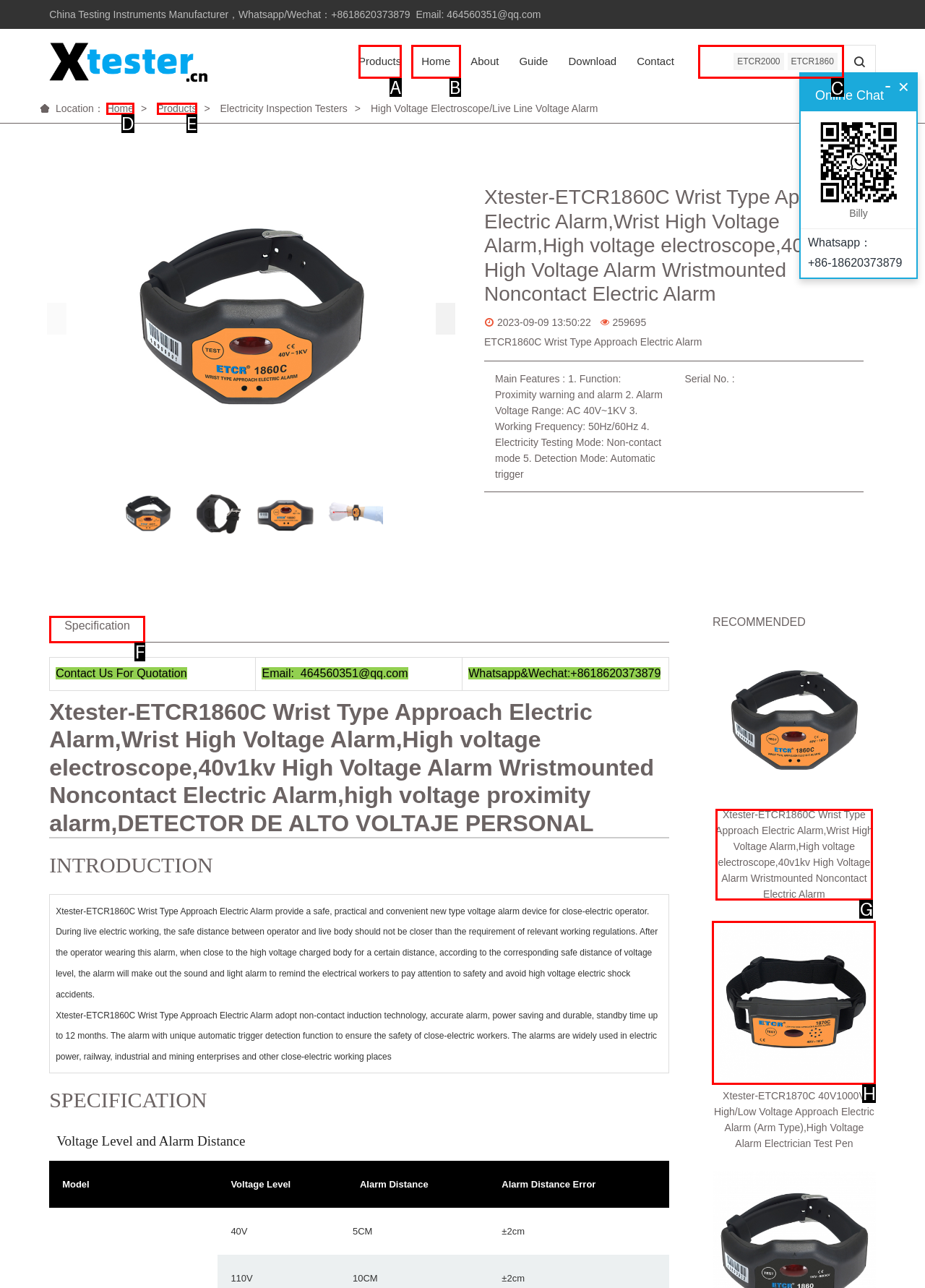For the given instruction: Enter text in the textbox, determine which boxed UI element should be clicked. Answer with the letter of the corresponding option directly.

C